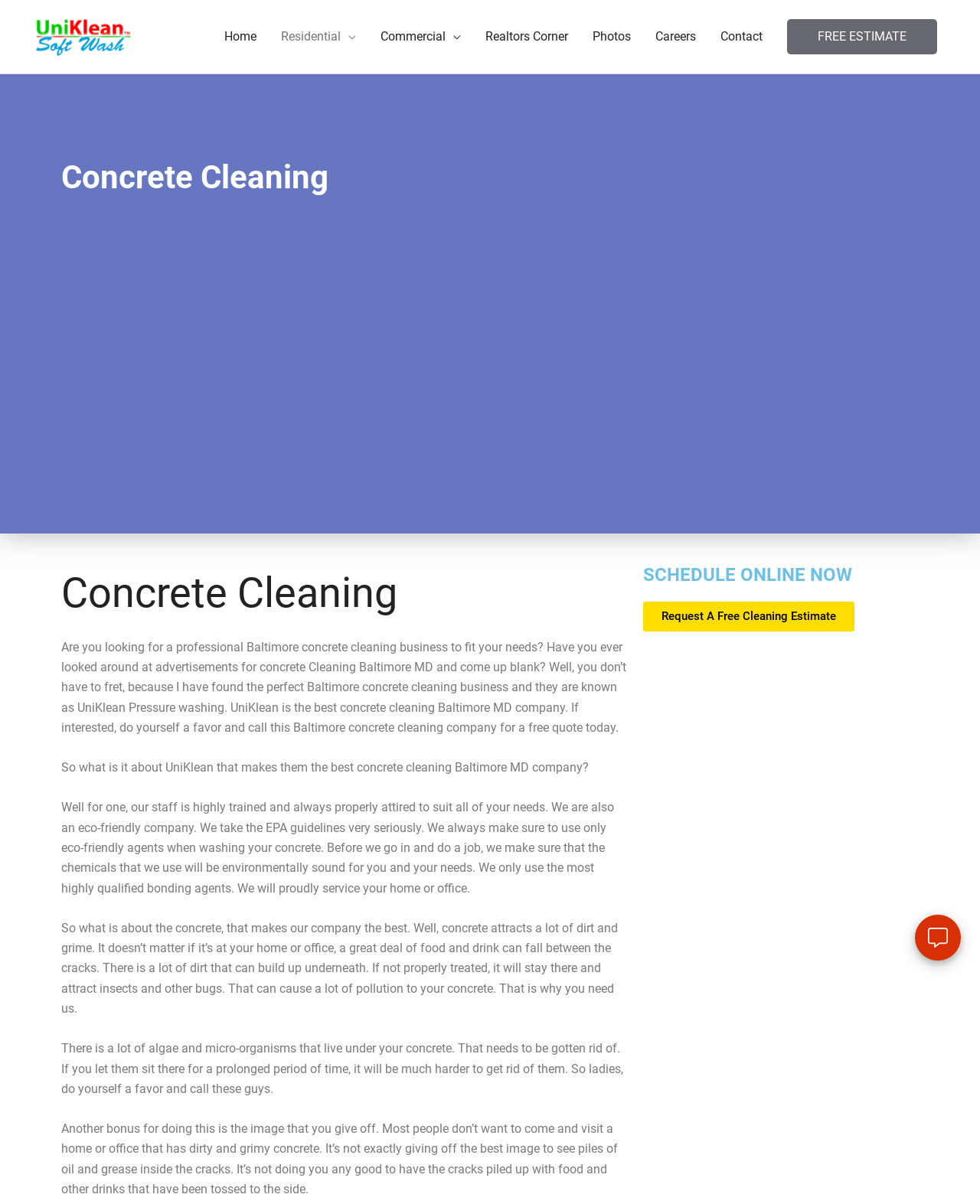Can you give a comprehensive explanation to the question given the content of the image?
What type of surfaces does UniKlean clean?

The webpage mentions that UniKlean provides power washing services for various surfaces, including concrete, stone, slate, stucco, brick, plastic, and vinyl fences, and patios. This information is not explicitly stated in a single sentence, but can be inferred from the text and the company's services.